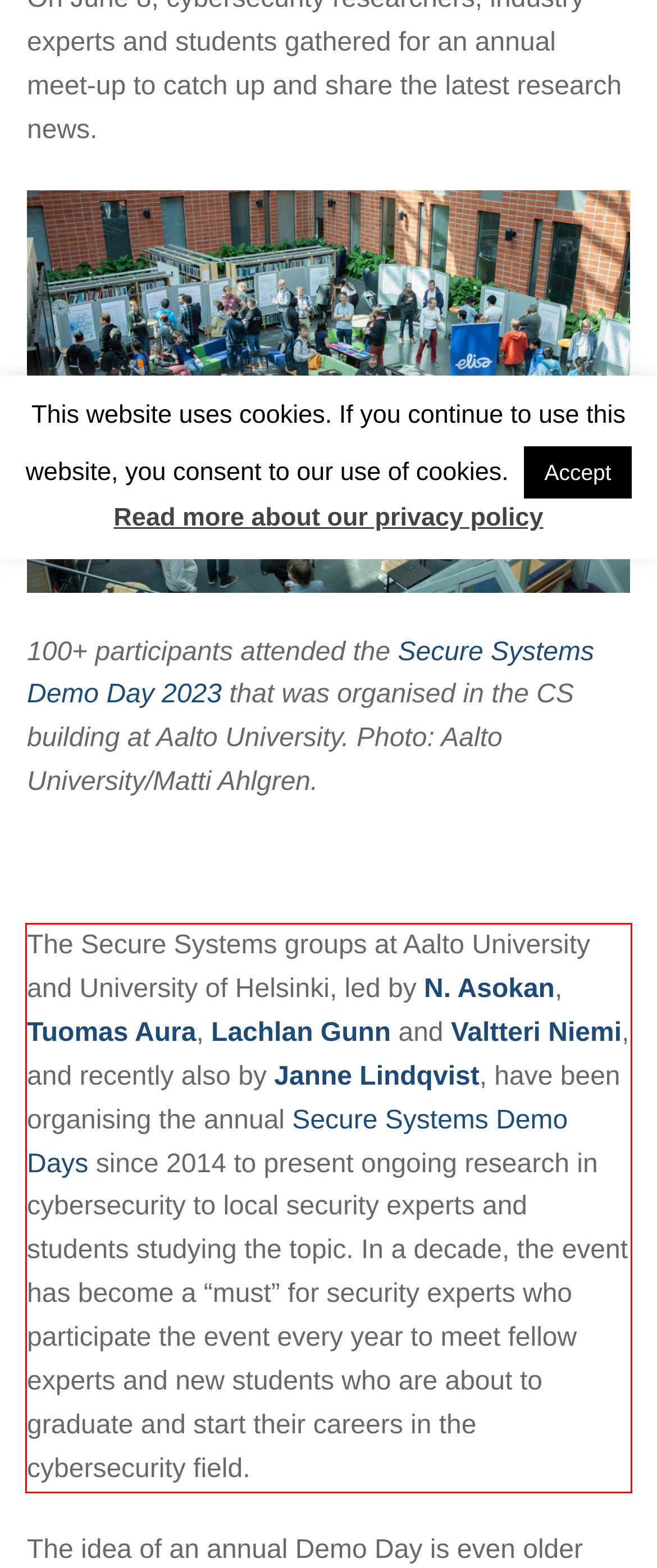You have a screenshot with a red rectangle around a UI element. Recognize and extract the text within this red bounding box using OCR.

The Secure Systems groups at Aalto University and University of Helsinki, led by N. Asokan, Tuomas Aura, Lachlan Gunn and Valtteri Niemi, and recently also by Janne Lindqvist, have been organising the annual Secure Systems Demo Days since 2014 to present ongoing research in cybersecurity to local security experts and students studying the topic. In a decade, the event has become a “must” for security experts who participate the event every year to meet fellow experts and new students who are about to graduate and start their careers in the cybersecurity field.